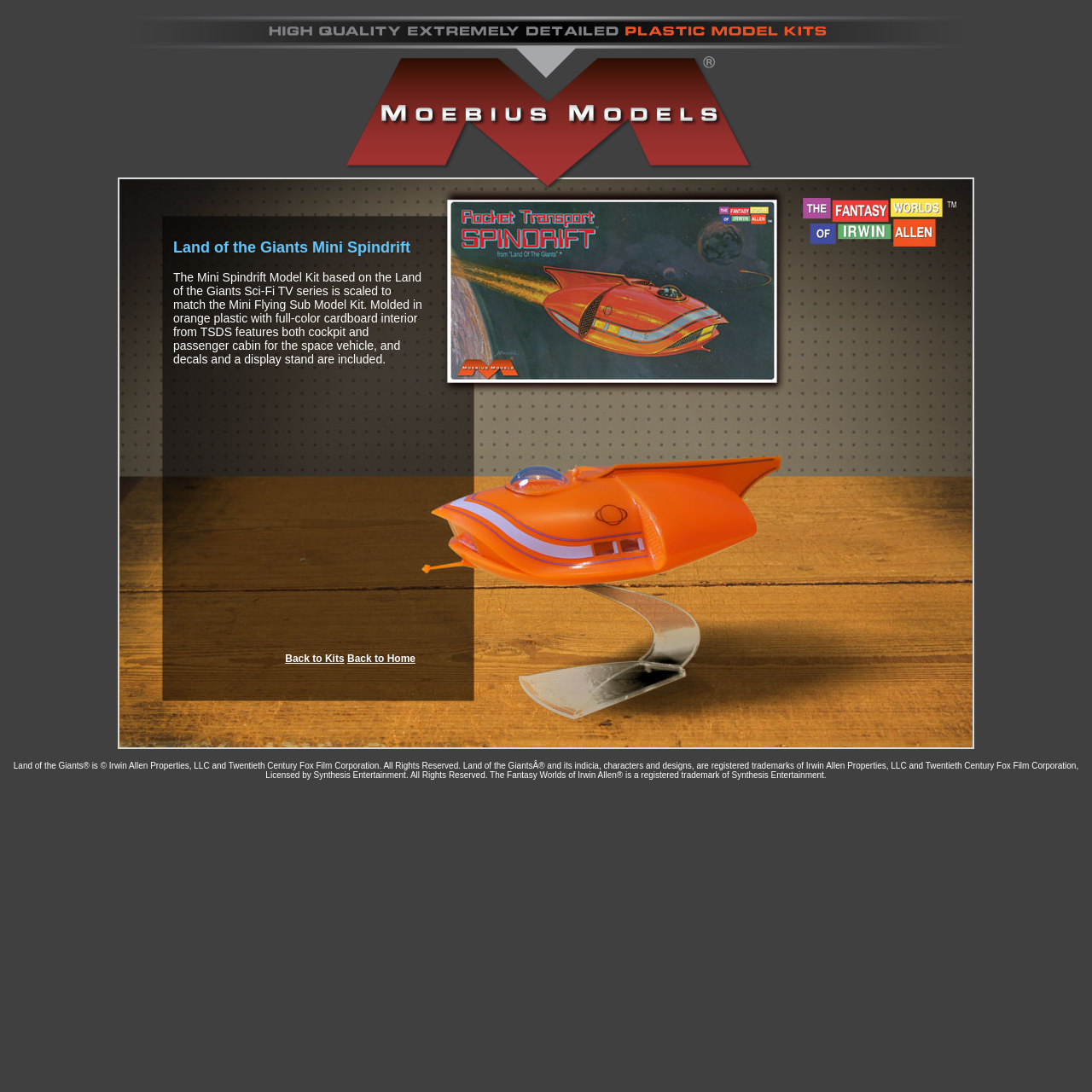Provide a short answer using a single word or phrase for the following question: 
What is included with the model kit?

decals and a display stand